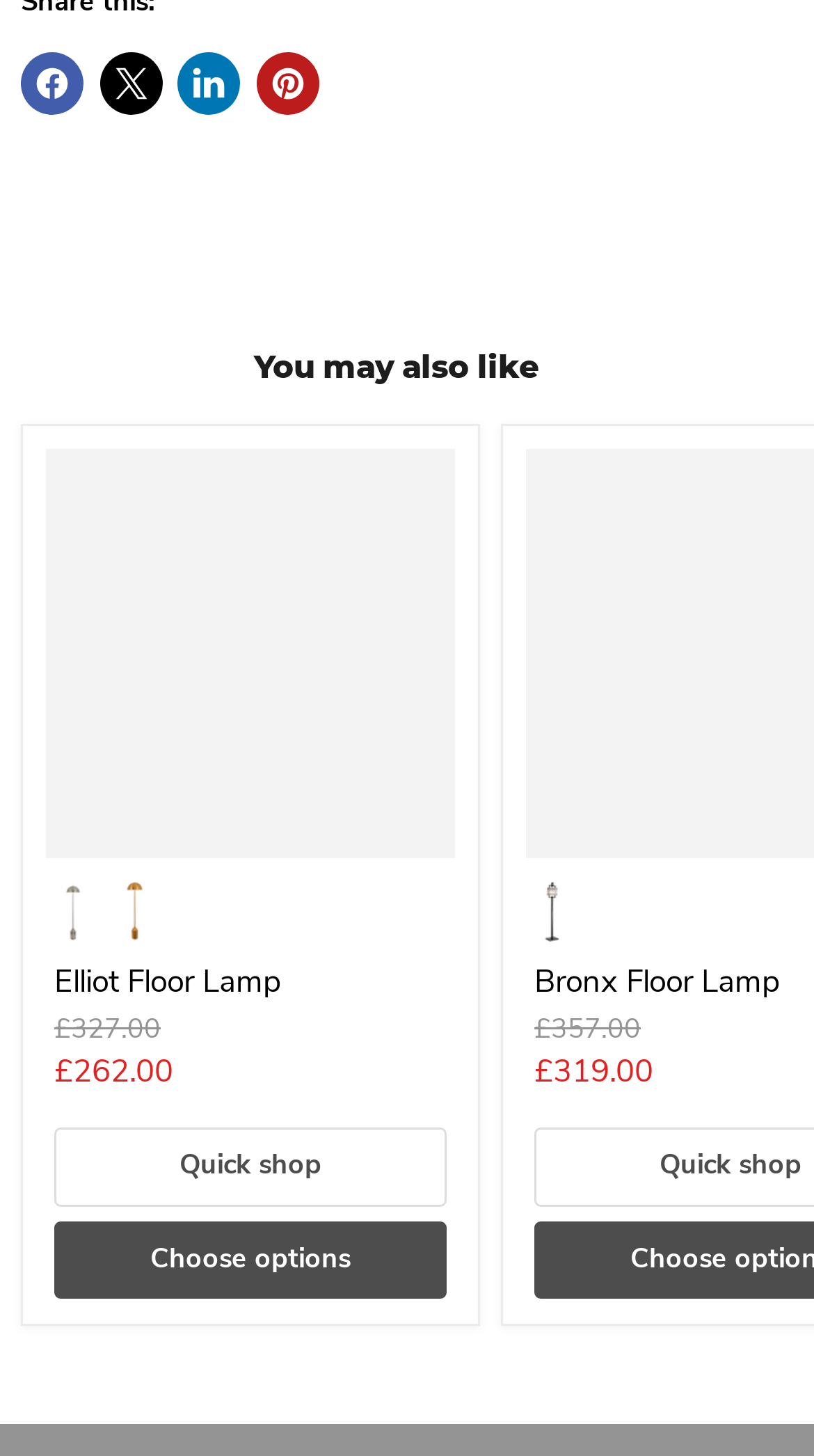What is the original price of Kemp Floor Lamp?
Please provide a single word or phrase as your answer based on the screenshot.

£489.00